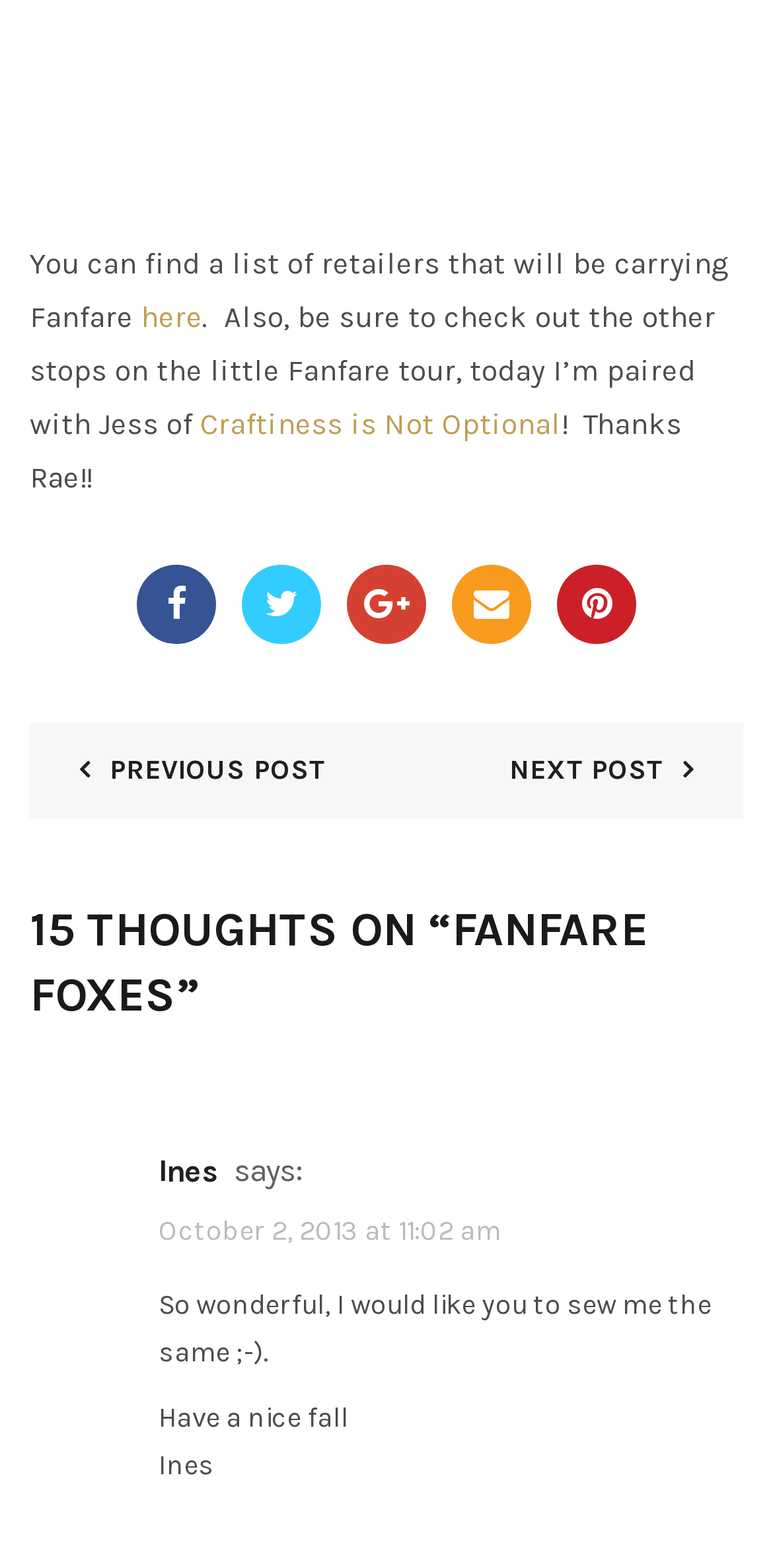Determine the bounding box coordinates in the format (top-left x, top-left y, bottom-right x, bottom-right y). Ensure all values are floating point numbers between 0 and 1. Identify the bounding box of the UI element described by: Next Post

[0.659, 0.48, 0.936, 0.502]